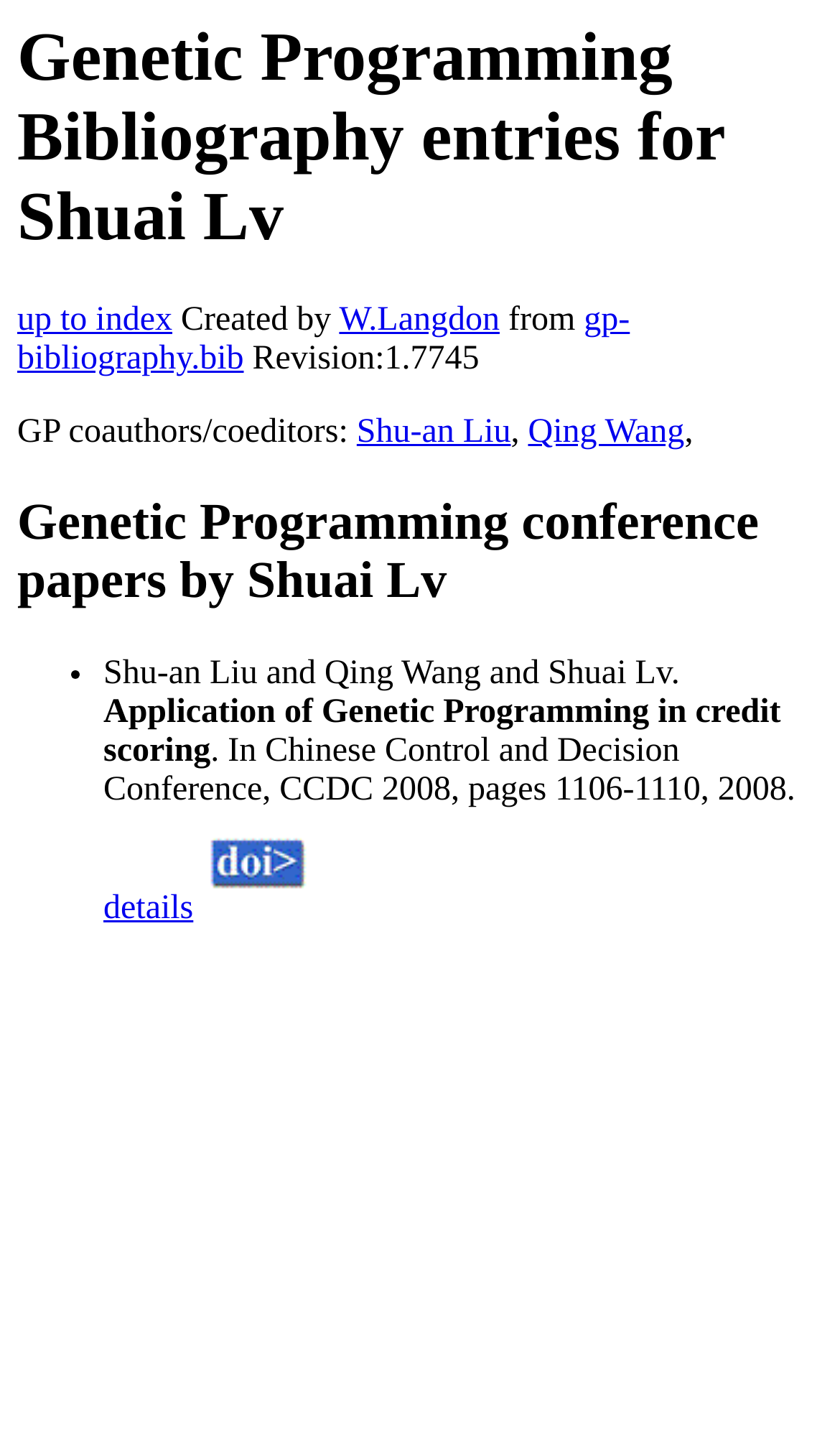Identify and extract the heading text of the webpage.

Genetic Programming Bibliography entries for Shuai Lv